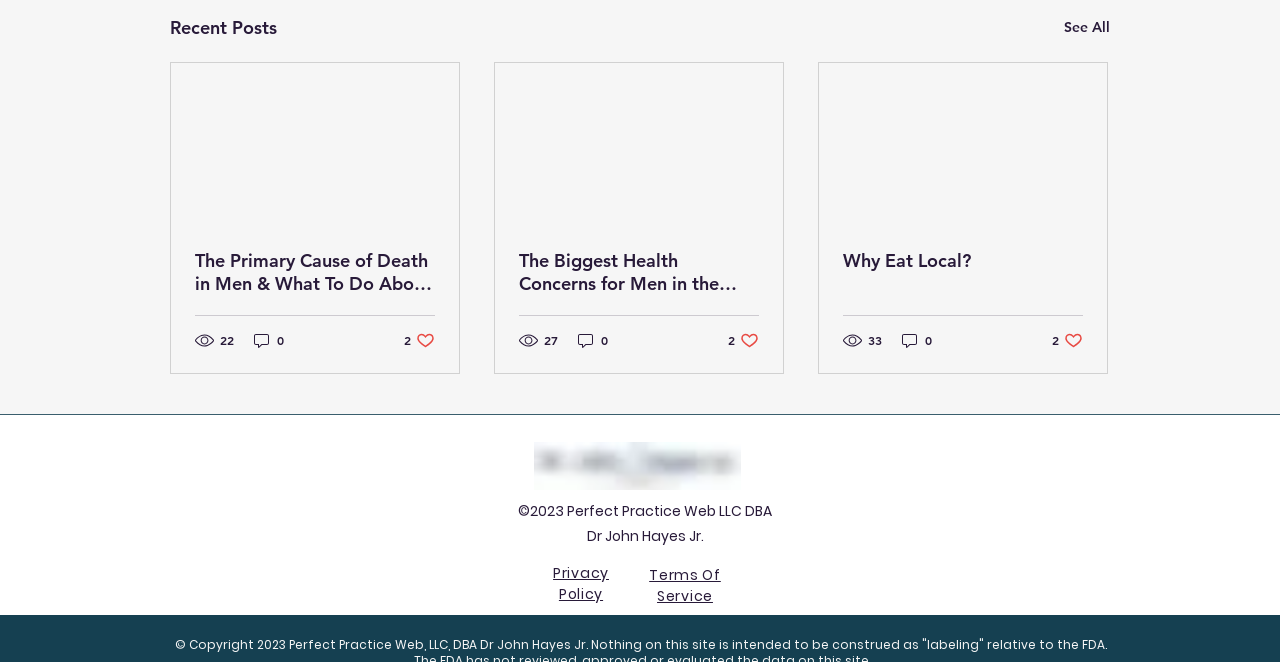Respond with a single word or short phrase to the following question: 
How many views does the second article have?

27 views